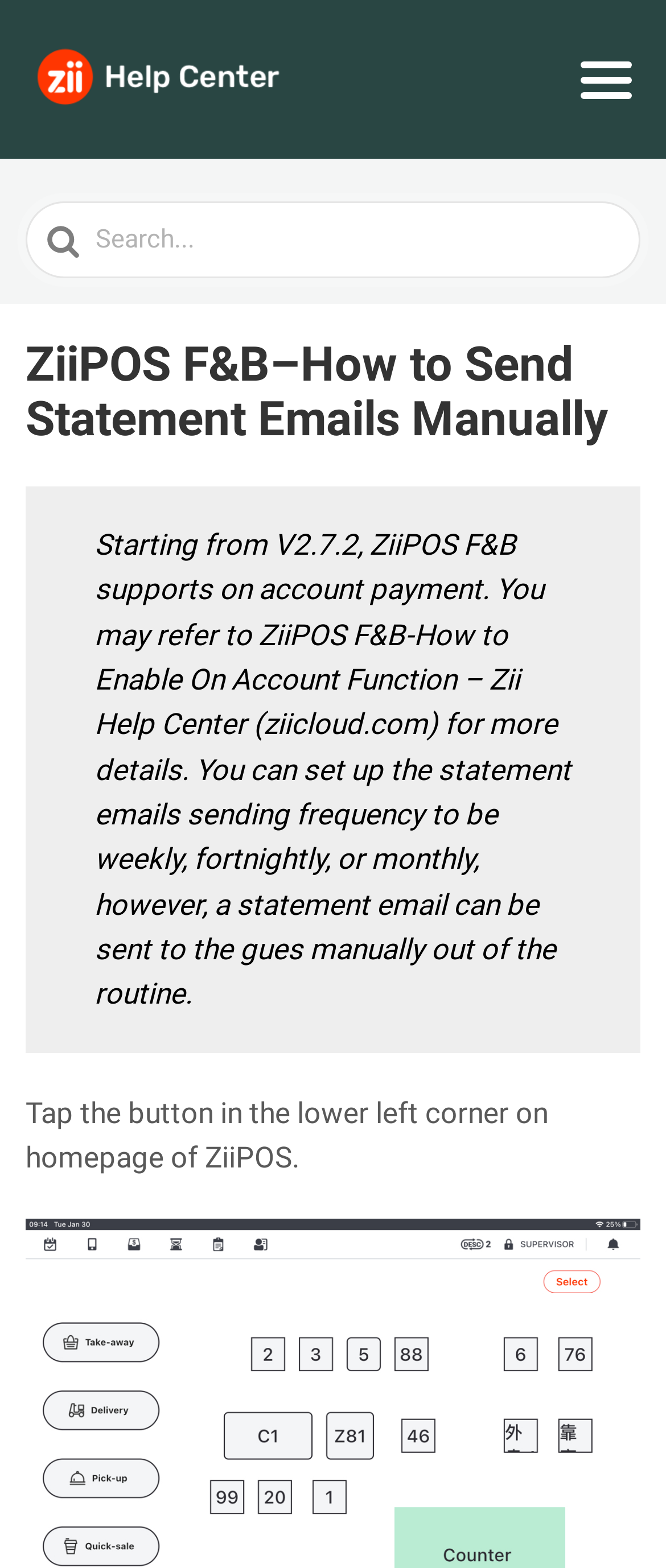Create a detailed summary of the webpage's content and design.

The webpage is about ZiiPOS F&B's feature to send statement emails manually. At the top left corner, there is a link to "Zii Help Center" accompanied by an image with the same name. On the top right corner, there is a button labeled "Menu". 

Below the top section, there is a search bar with a label "Search For" and a textbox where users can input their search queries. An image of a magnifying glass is located to the right of the search bar. 

The main content of the webpage is divided into sections. The first section has a heading that reads "ZiiPOS F&B–How to Send Statement Emails Manually". 

Below the heading, there is a paragraph of text that explains the on-account payment feature of ZiiPOS F&B, starting from version 2.7.2. The text also provides a link to another webpage that offers more details on how to enable this feature. 

The next section of text explains that users can set up the statement emails sending frequency to be weekly, fortnightly, or monthly, and also send a statement email manually out of the routine. 

Finally, at the bottom of the webpage, there is a section of text that instructs users to tap a button in the lower left corner on the homepage of ZiiPOS.